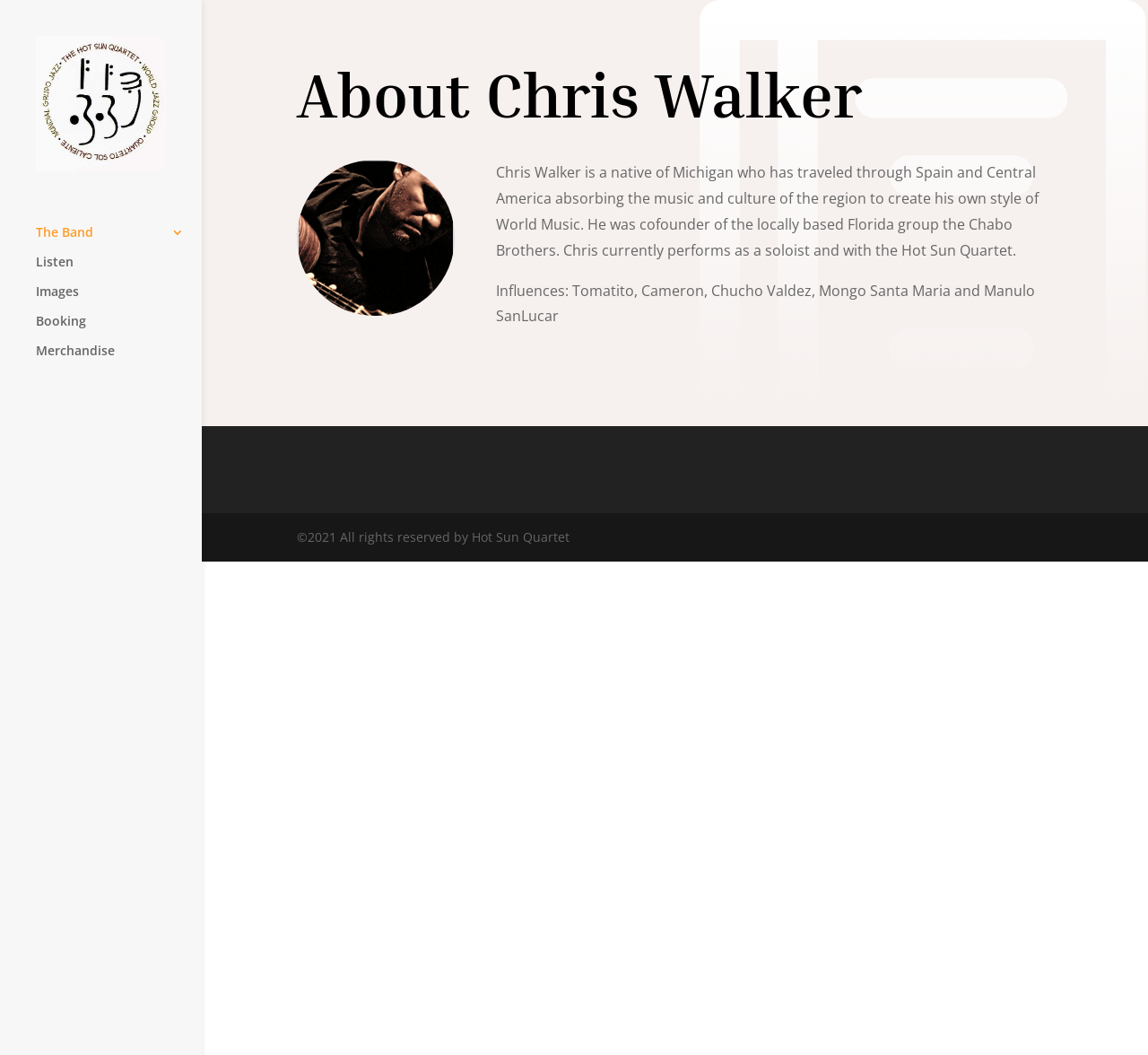Locate the bounding box of the UI element described in the following text: "alt="CBC Self Storage"".

None